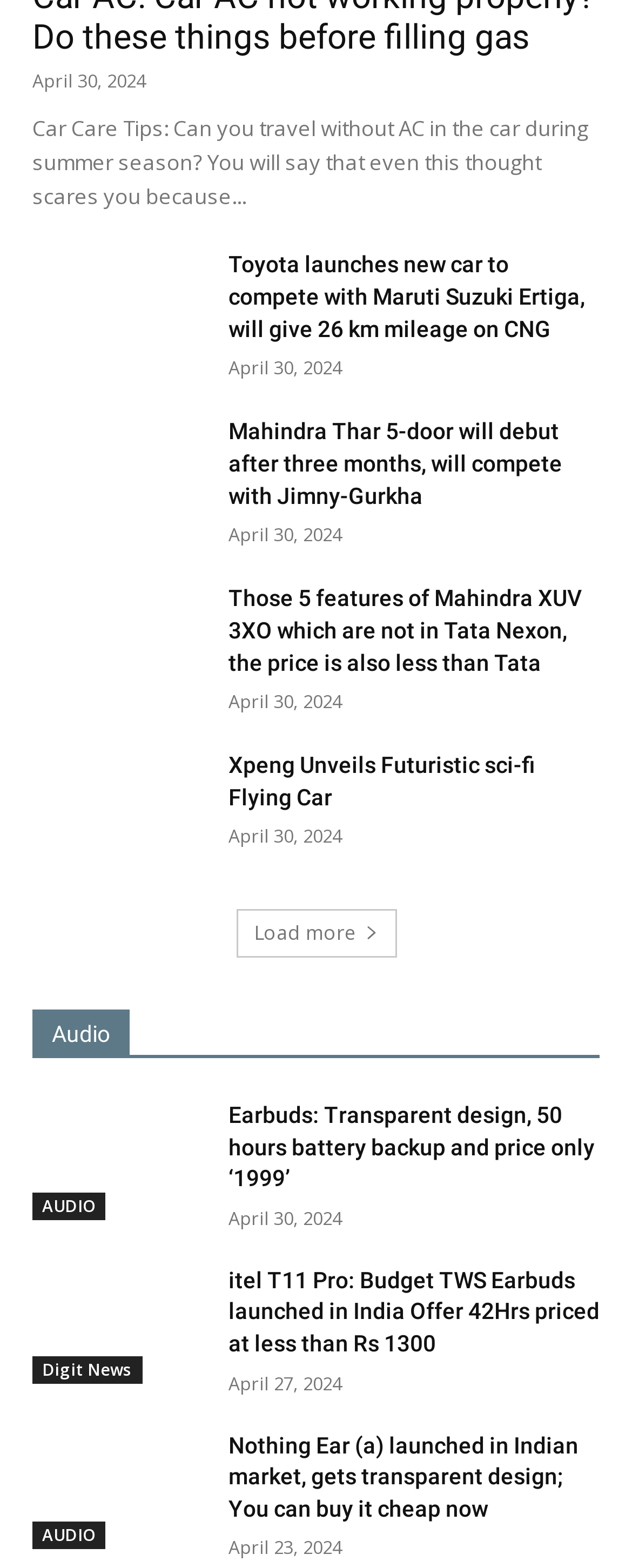Please find the bounding box for the following UI element description. Provide the coordinates in (top-left x, top-left y, bottom-right x, bottom-right y) format, with values between 0 and 1: Load more

[0.373, 0.58, 0.627, 0.611]